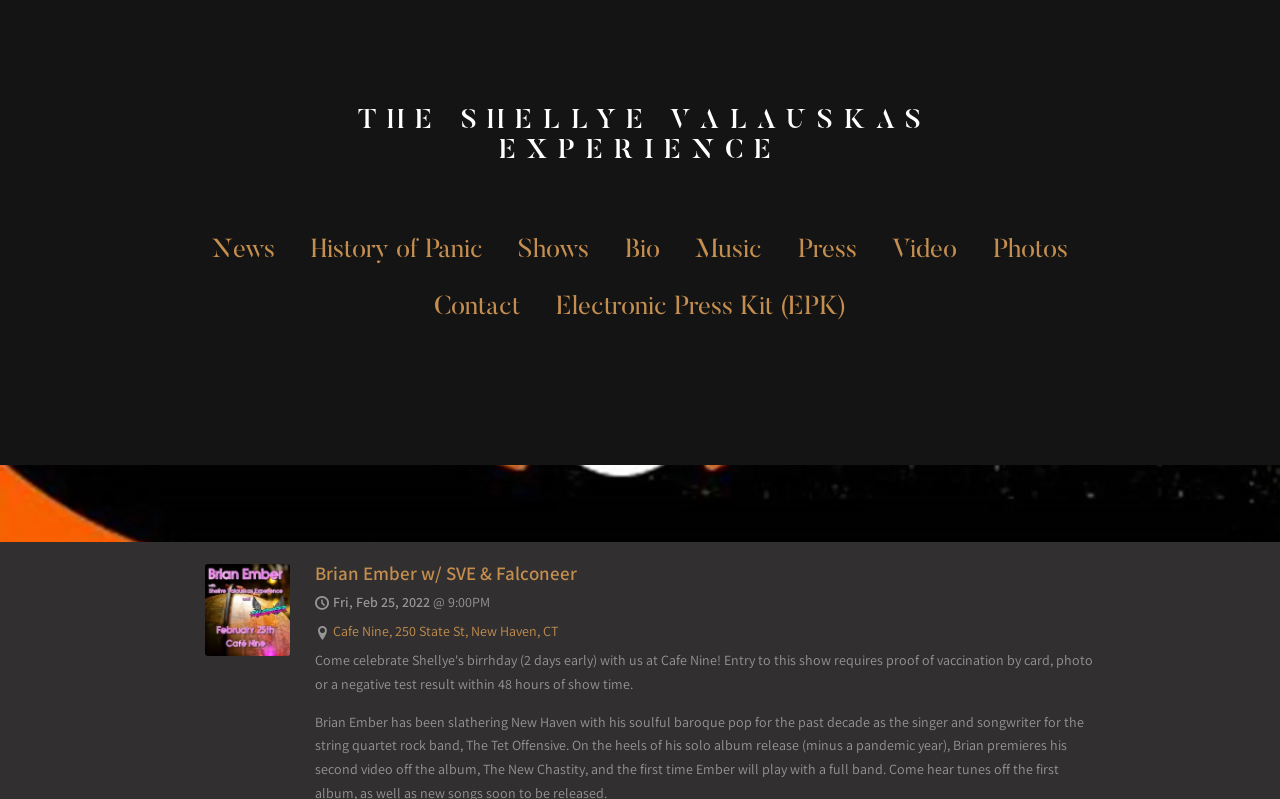Please determine the bounding box coordinates of the element to click on in order to accomplish the following task: "View the news page". Ensure the coordinates are four float numbers ranging from 0 to 1, i.e., [left, top, right, bottom].

[0.166, 0.294, 0.215, 0.336]